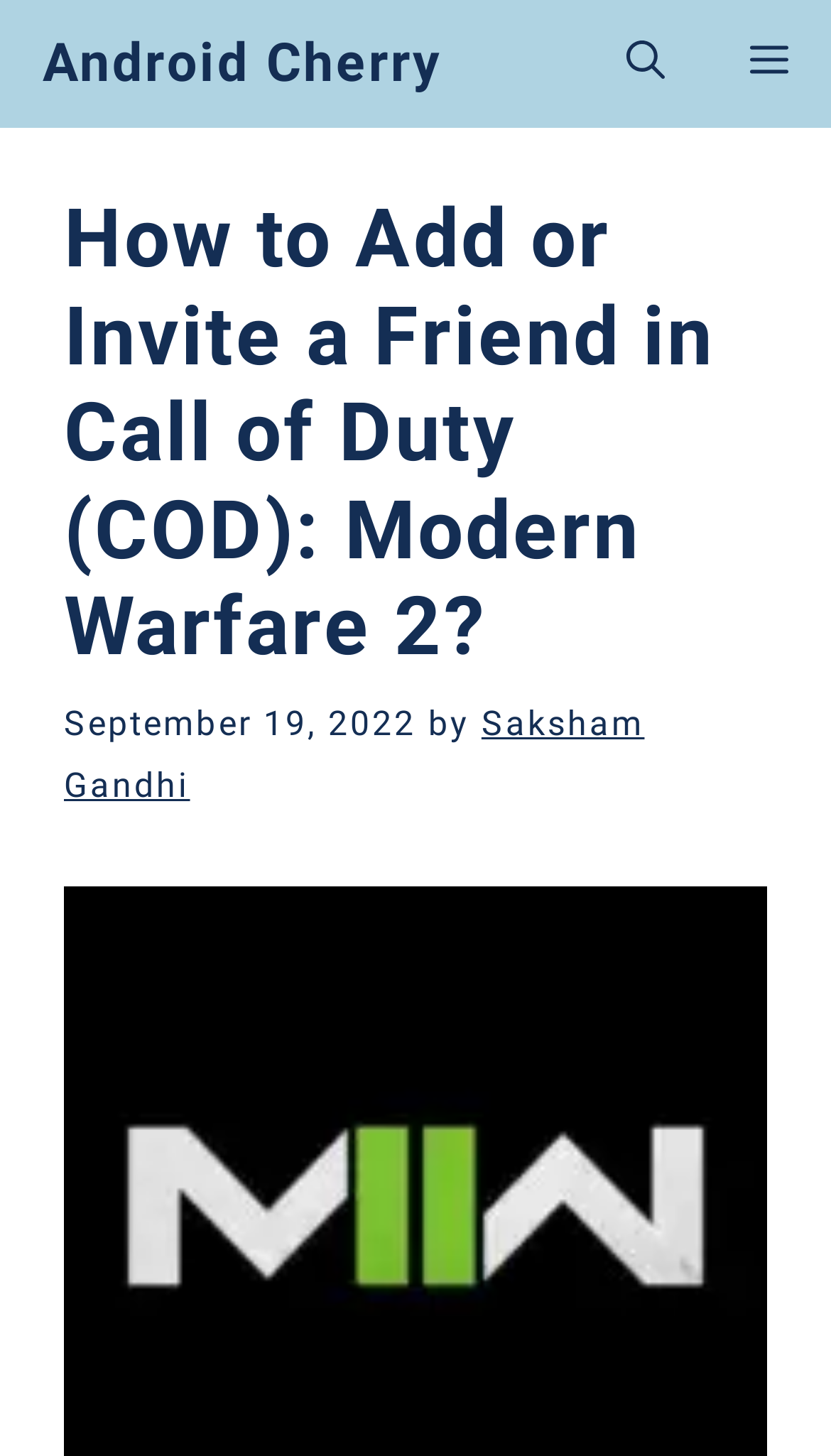Extract the primary header of the webpage and generate its text.

How to Add or Invite a Friend in Call of Duty (COD): Modern Warfare 2?